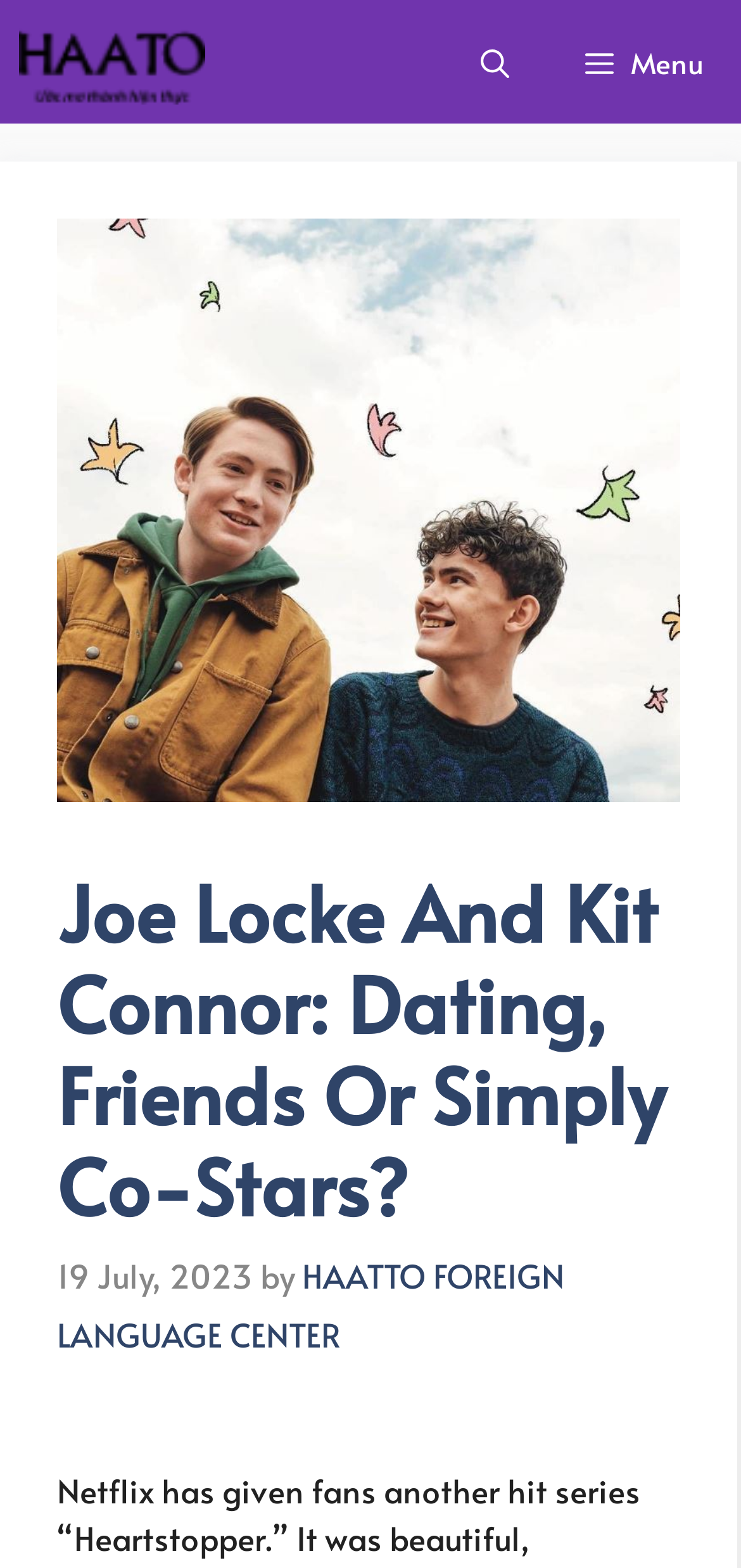When was the article published?
Using the visual information, reply with a single word or short phrase.

19 July, 2023